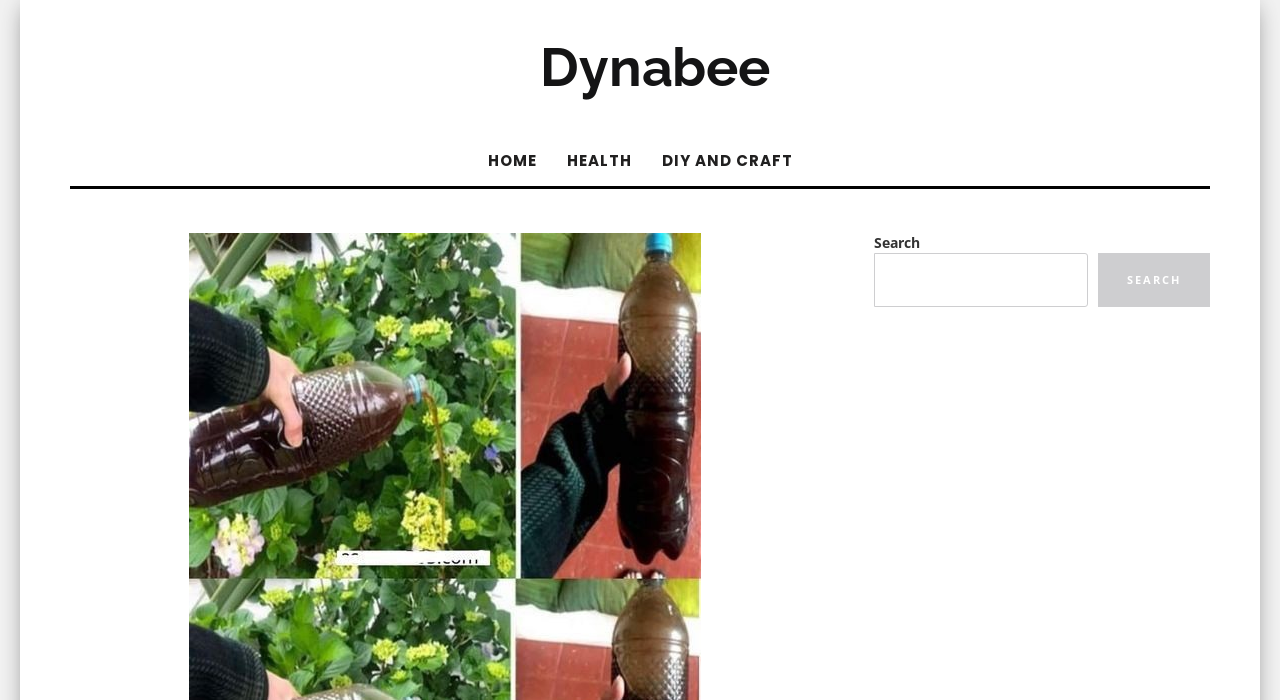Reply to the question with a brief word or phrase: What is the name of the website?

Dynabee